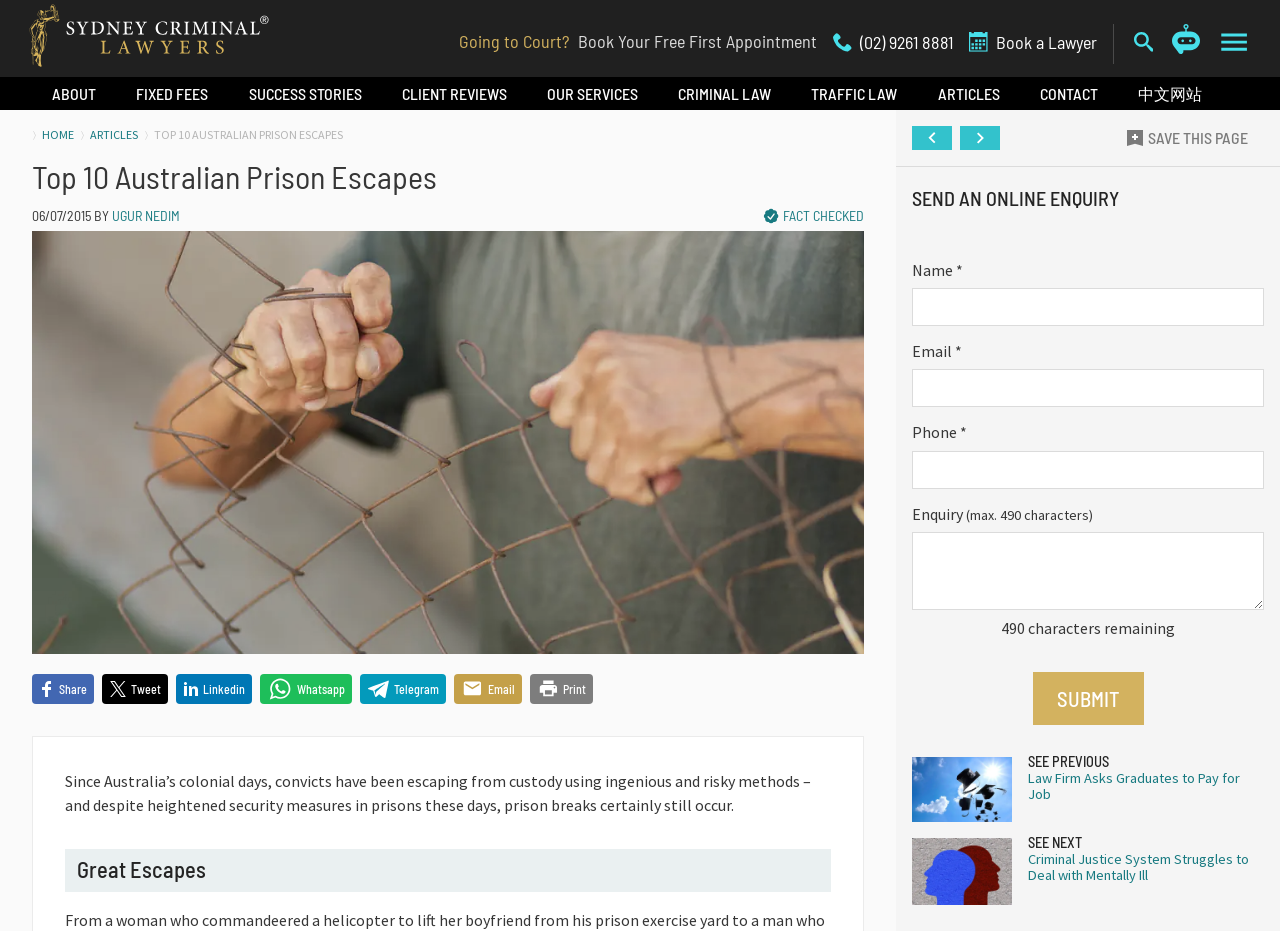Determine the main headline of the webpage and provide its text.

Top 10 Australian Prison Escapes